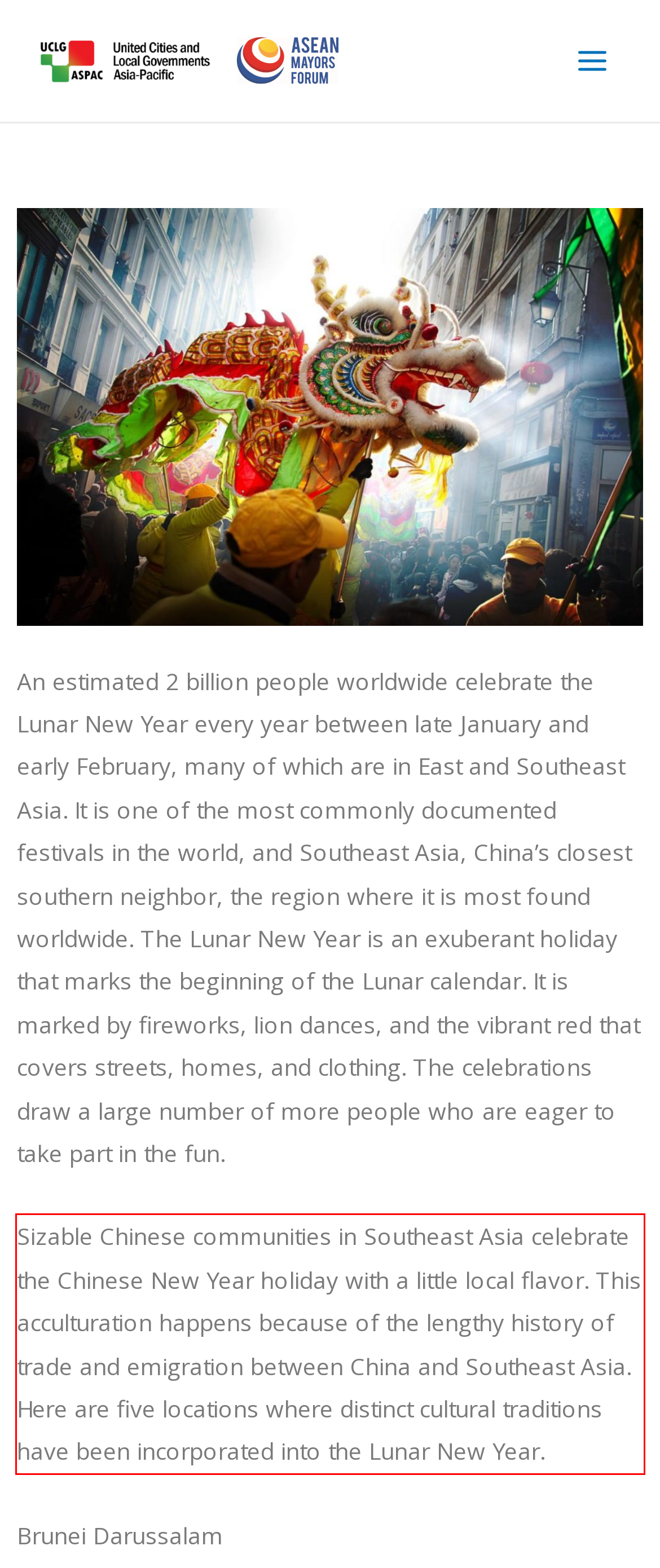Please examine the webpage screenshot containing a red bounding box and use OCR to recognize and output the text inside the red bounding box.

Sizable Chinese communities in Southeast Asia celebrate the Chinese New Year holiday with a little local flavor. This acculturation happens because of the lengthy history of trade and emigration between China and Southeast Asia. Here are five locations where distinct cultural traditions have been incorporated into the Lunar New Year.